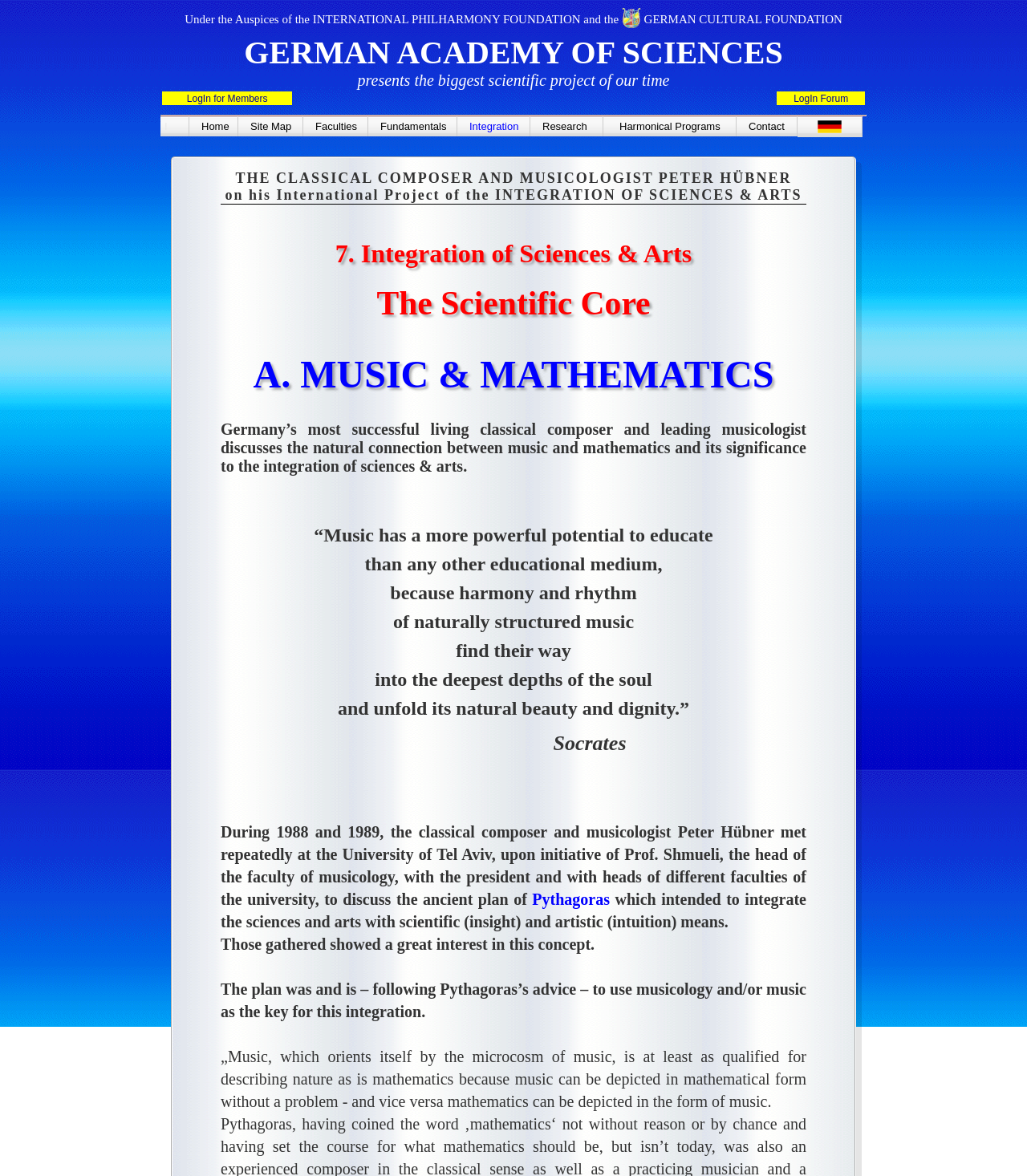What is the name of the foundation under whose auspices the project is presented? Based on the screenshot, please respond with a single word or phrase.

INTERNATIONAL PHILHARMONY FOUNDATION